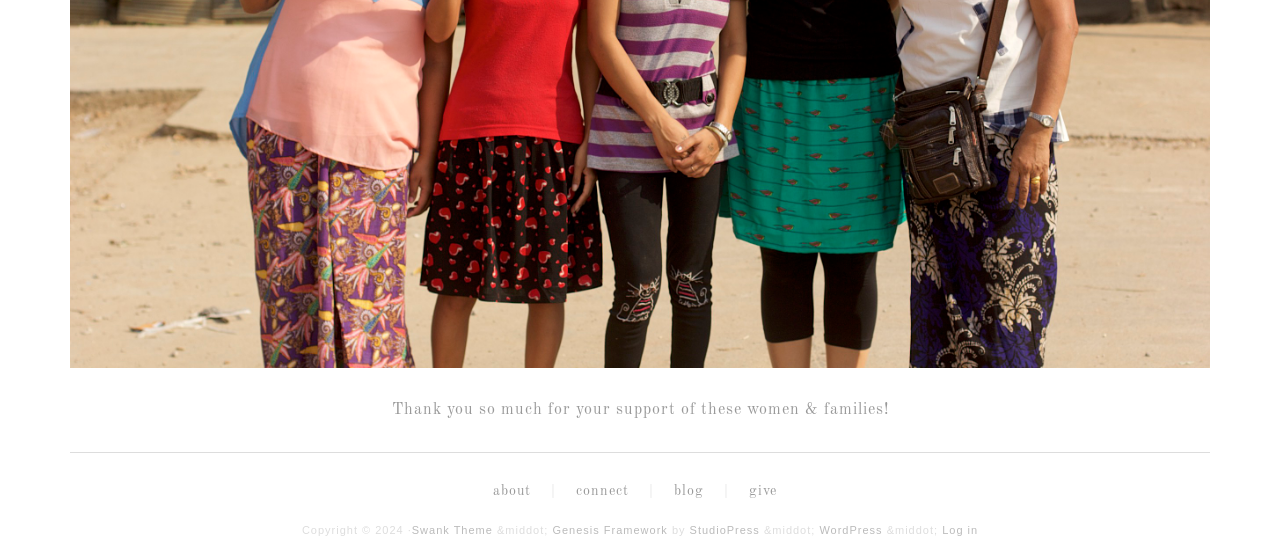Based on the image, give a detailed response to the question: What is the main purpose of the website?

The website's main purpose can be inferred from the StaticText element 'Thank you so much for your support of these women & families!' which suggests that the website is related to supporting women and families in some way.